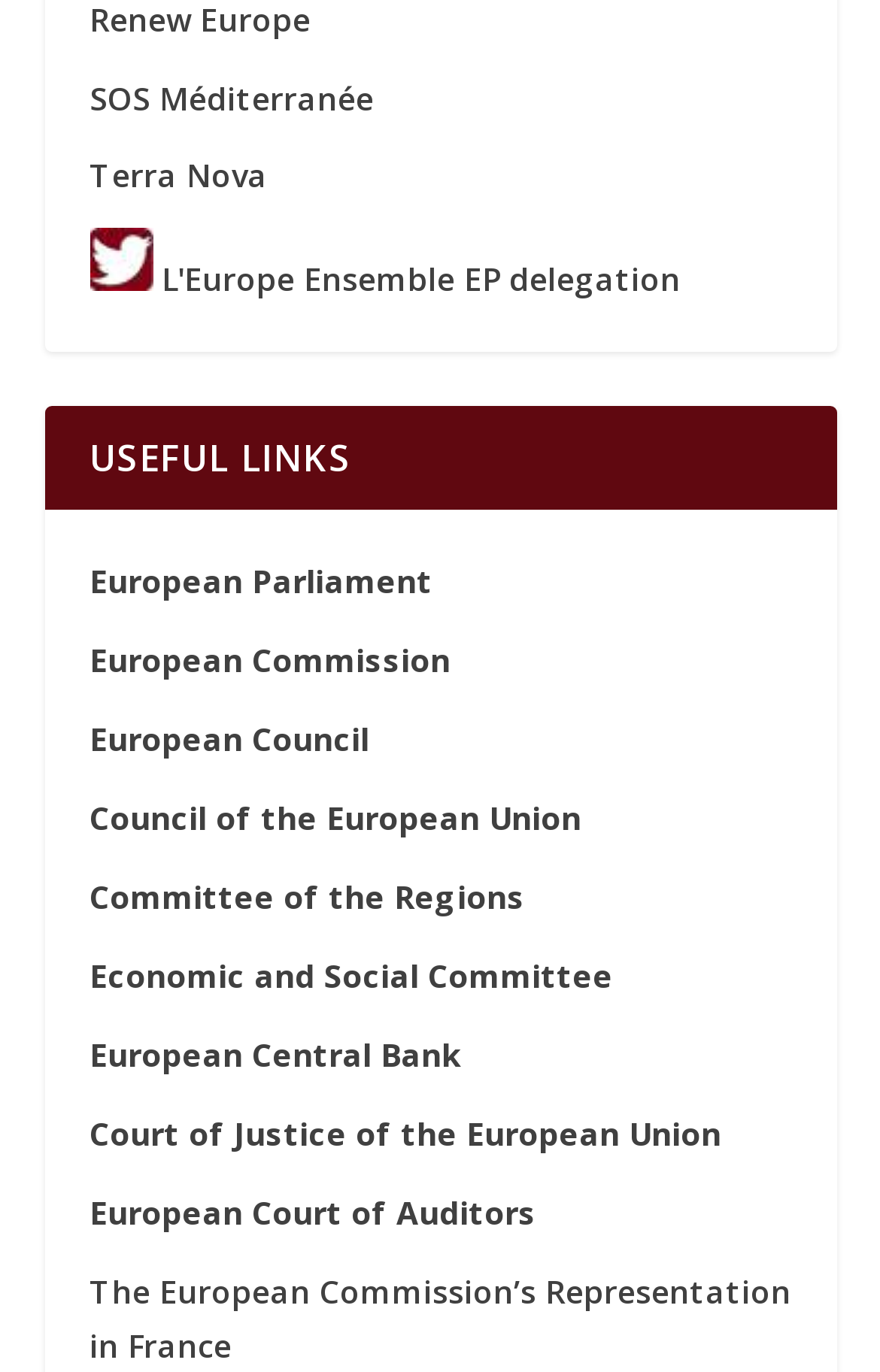Please indicate the bounding box coordinates for the clickable area to complete the following task: "check The European Commission’s Representation in France". The coordinates should be specified as four float numbers between 0 and 1, i.e., [left, top, right, bottom].

[0.101, 0.926, 0.899, 0.996]